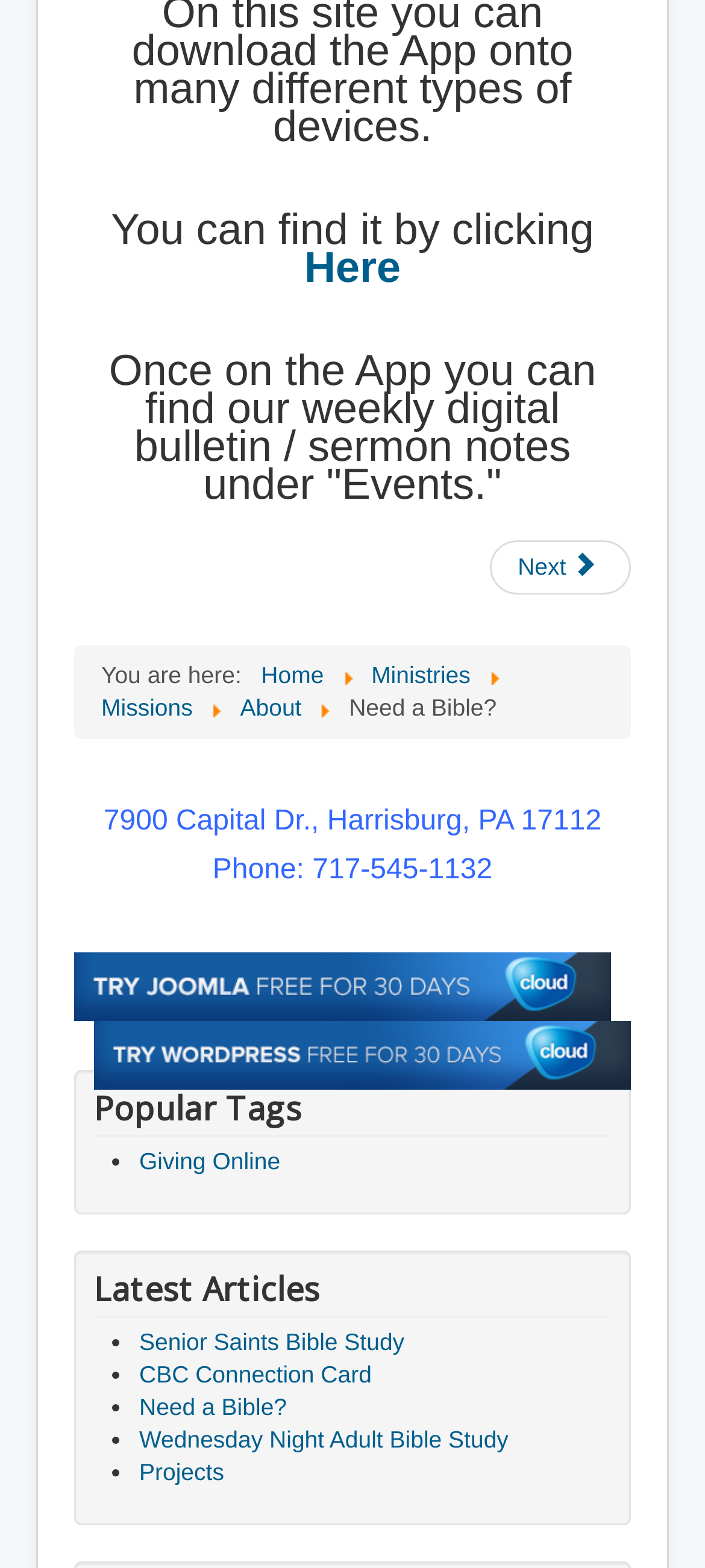What is the title of the first article under 'Latest Articles'?
Provide a detailed answer to the question, using the image to inform your response.

I found the title of the first article under 'Latest Articles' by looking at the link element located at [0.197, 0.847, 0.574, 0.864] which contains the title 'Senior Saints Bible Study'.